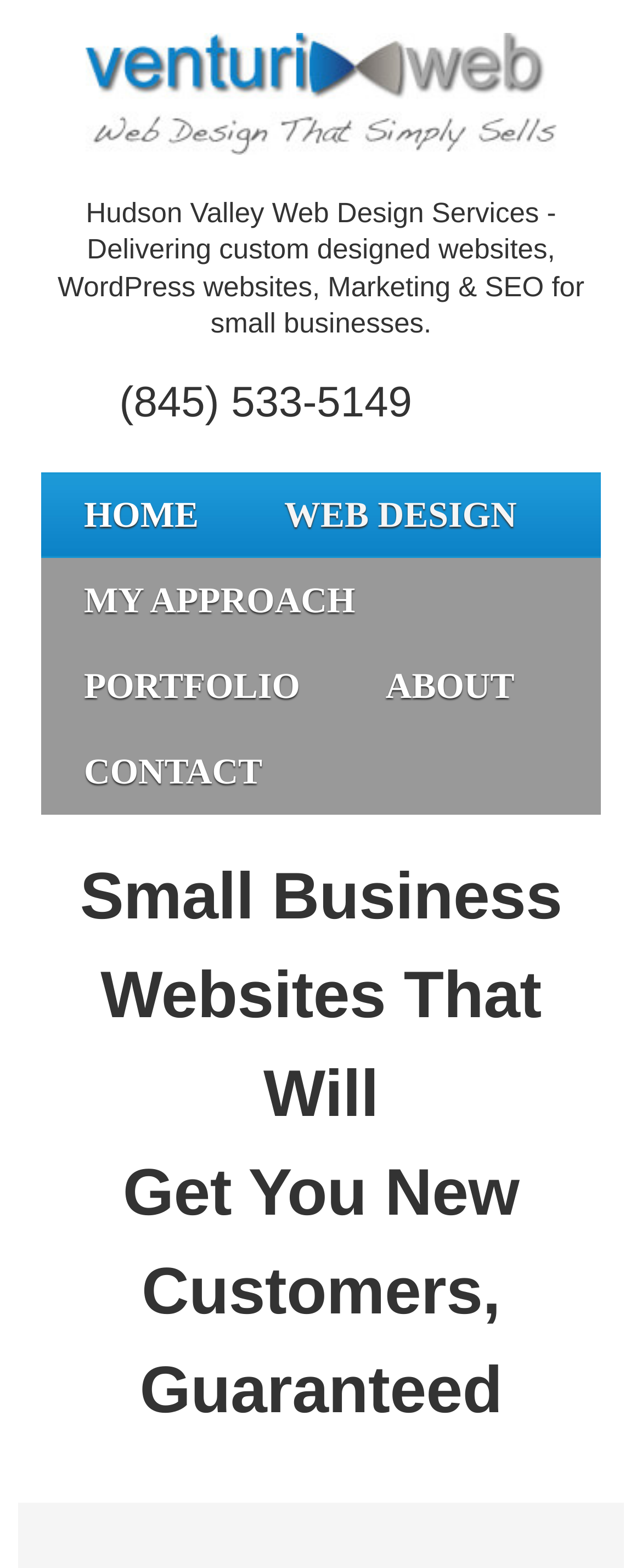Respond with a single word or short phrase to the following question: 
How many navigation links are available on the webpage?

6